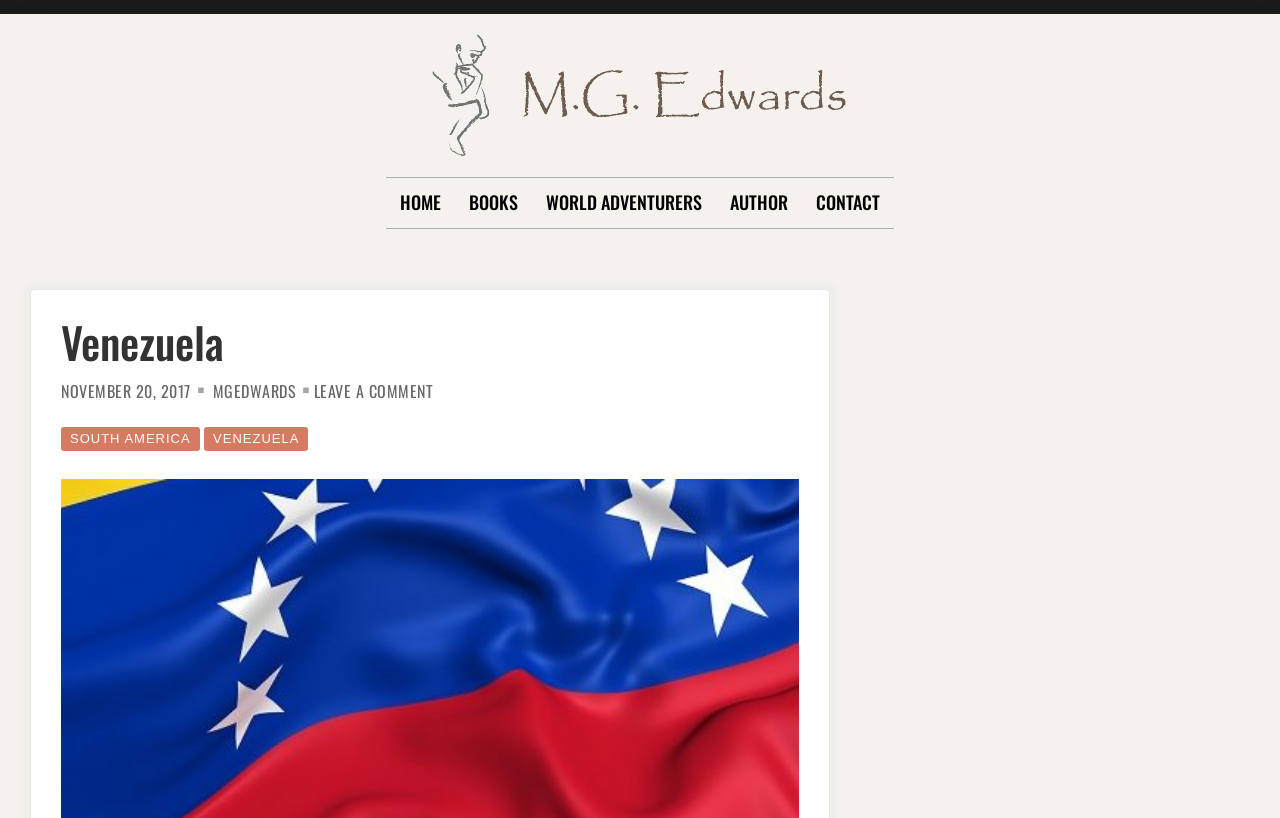Based on the element description: "Leave a Comment on Venezuela", identify the UI element and provide its bounding box coordinates. Use four float numbers between 0 and 1, [left, top, right, bottom].

[0.245, 0.463, 0.338, 0.492]